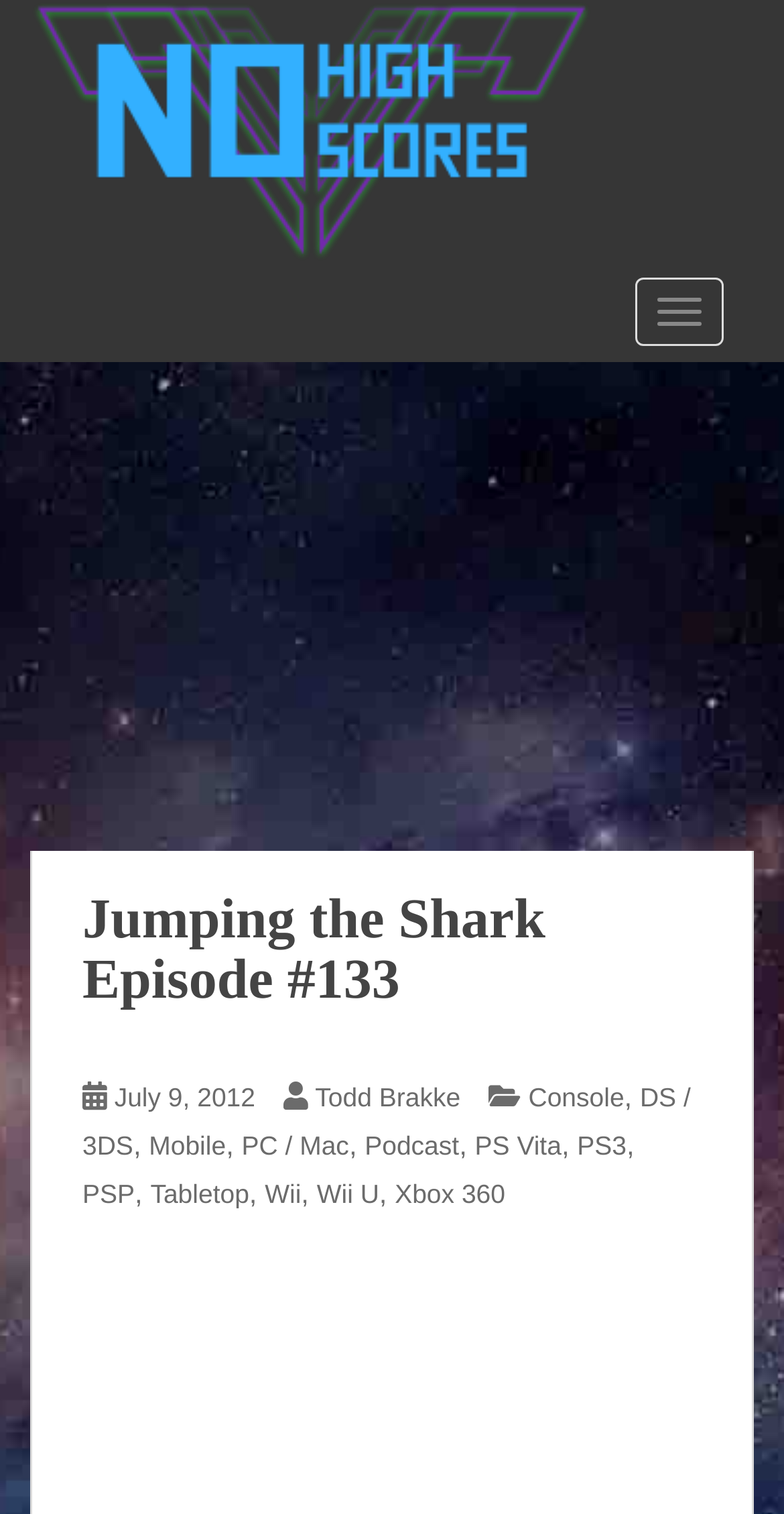Kindly determine the bounding box coordinates for the clickable area to achieve the given instruction: "Visit the No High Scores website".

[0.038, 0.076, 0.756, 0.096]